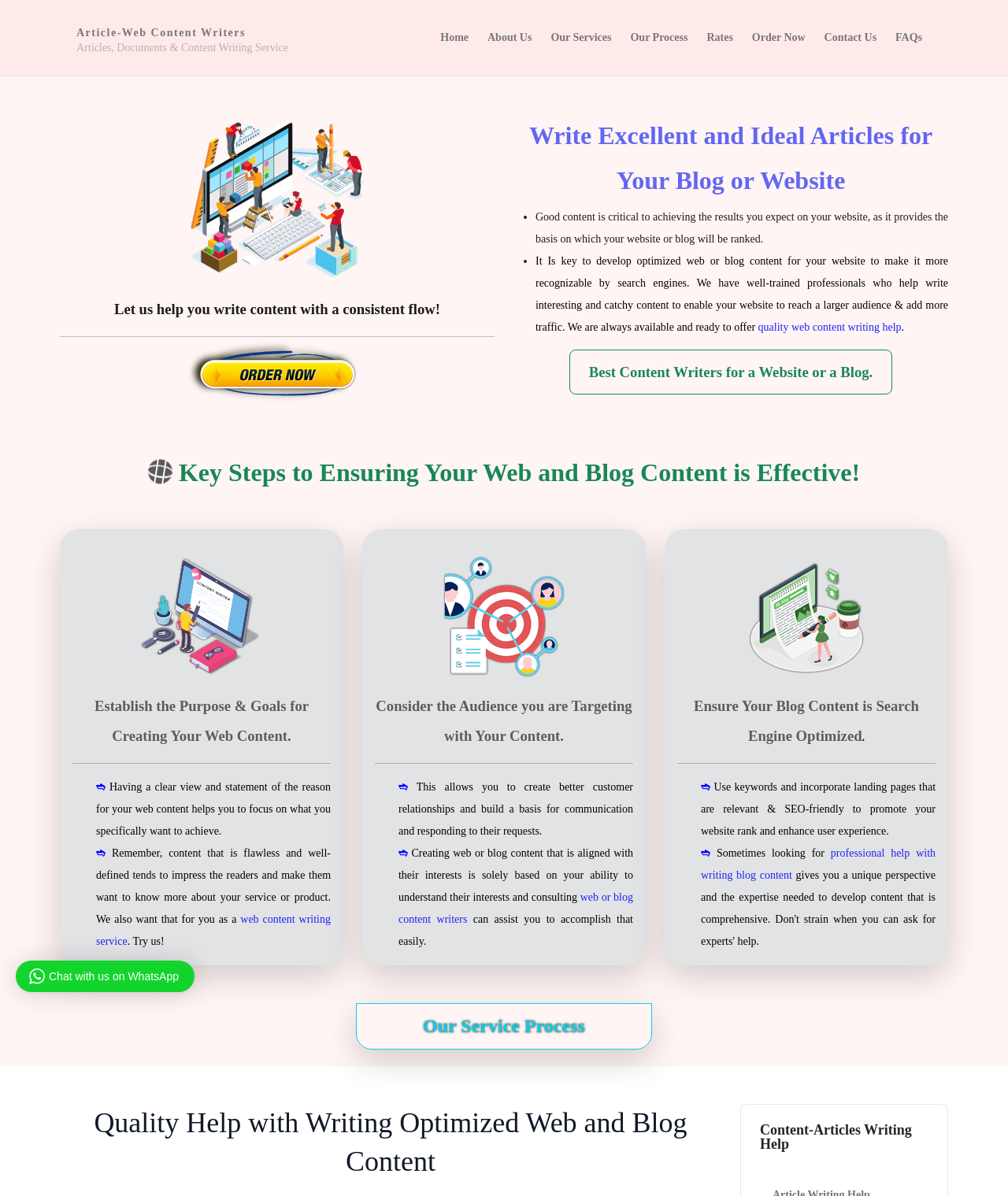Identify the bounding box coordinates of the HTML element based on this description: "Rates".

[0.692, 0.0, 0.737, 0.063]